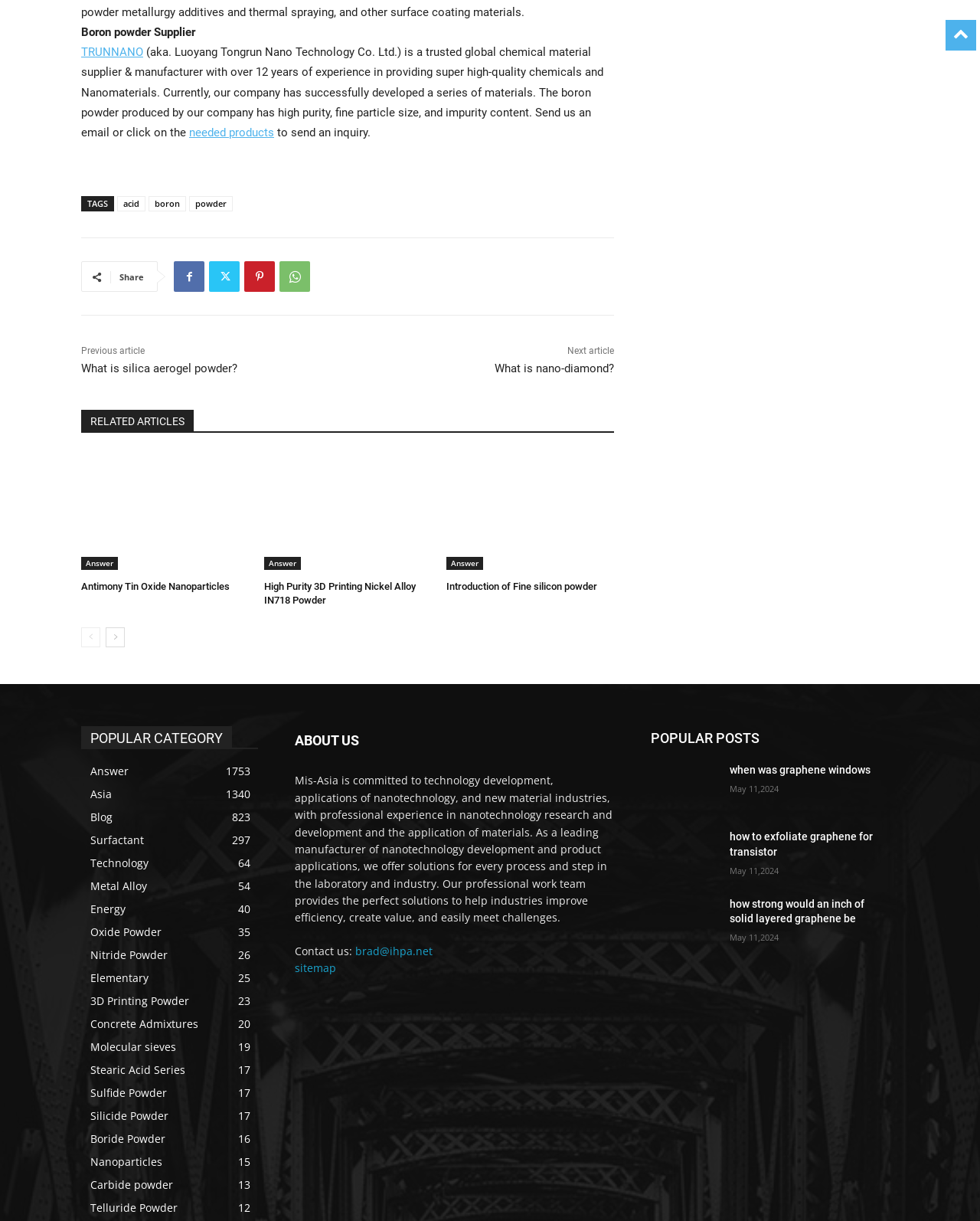What is the topic of the first 'RELATED ARTICLES' link?
Respond to the question with a single word or phrase according to the image.

Antimony Tin Oxide Nanoparticles